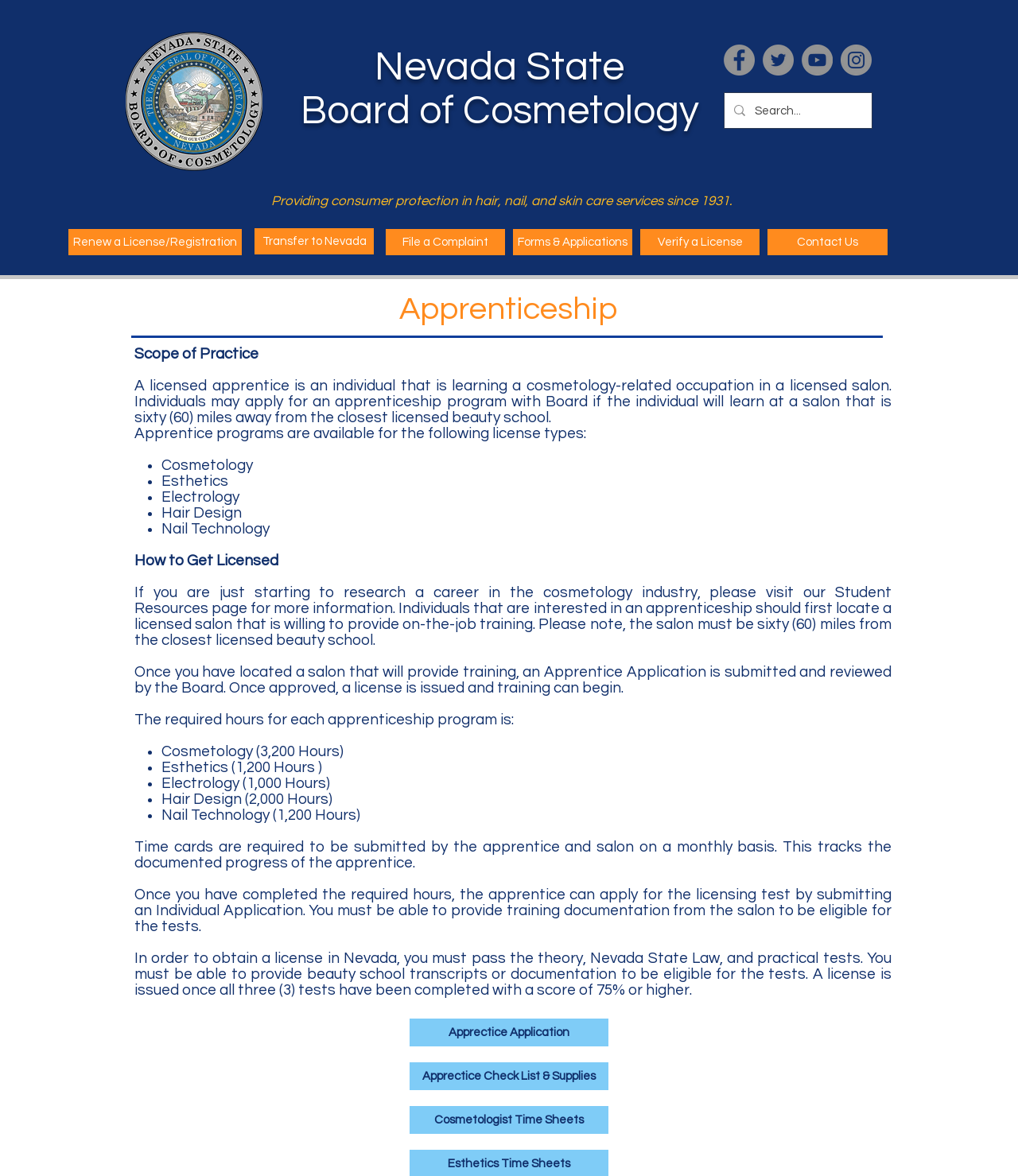Specify the bounding box coordinates of the element's area that should be clicked to execute the given instruction: "Apply for an apprenticeship". The coordinates should be four float numbers between 0 and 1, i.e., [left, top, right, bottom].

[0.402, 0.866, 0.598, 0.89]